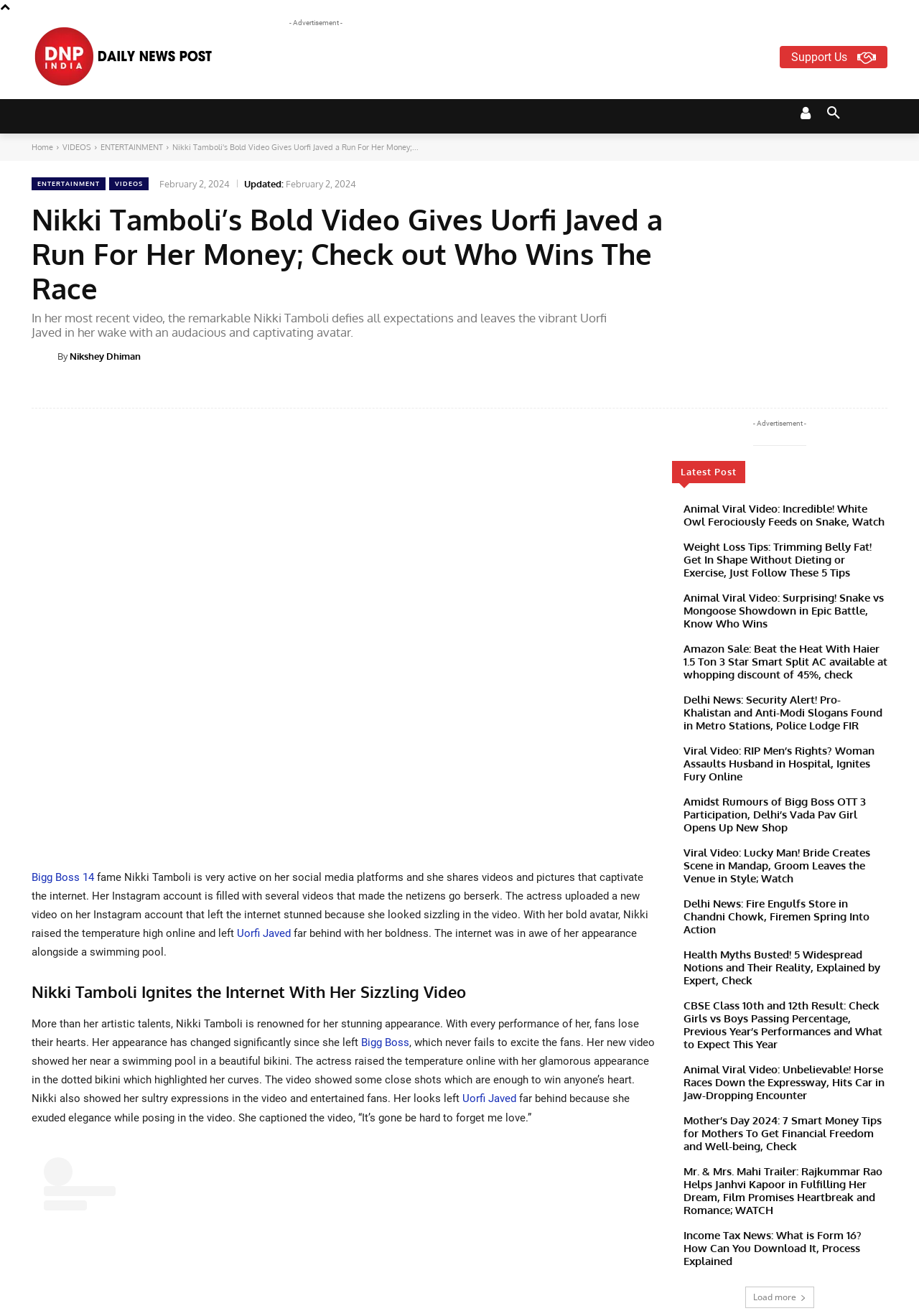Identify the bounding box coordinates of the region I need to click to complete this instruction: "Click on the logo".

[0.034, 0.019, 0.239, 0.068]